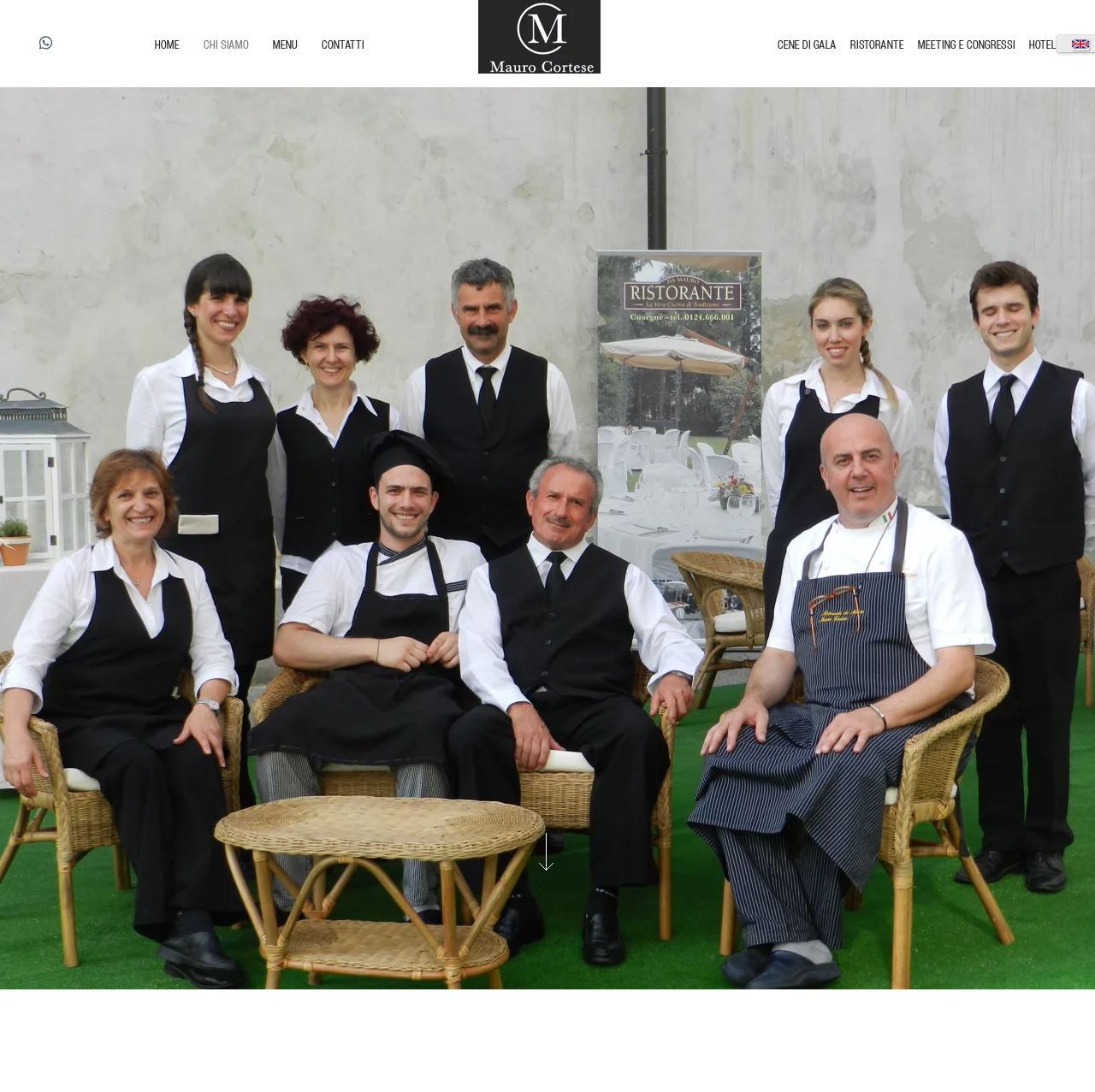Locate the bounding box coordinates of the clickable region necessary to complete the following instruction: "explore gala dinner options". Provide the coordinates in the format of four float numbers between 0 and 1, i.e., [left, top, right, bottom].

[0.71, 0.027, 0.764, 0.055]